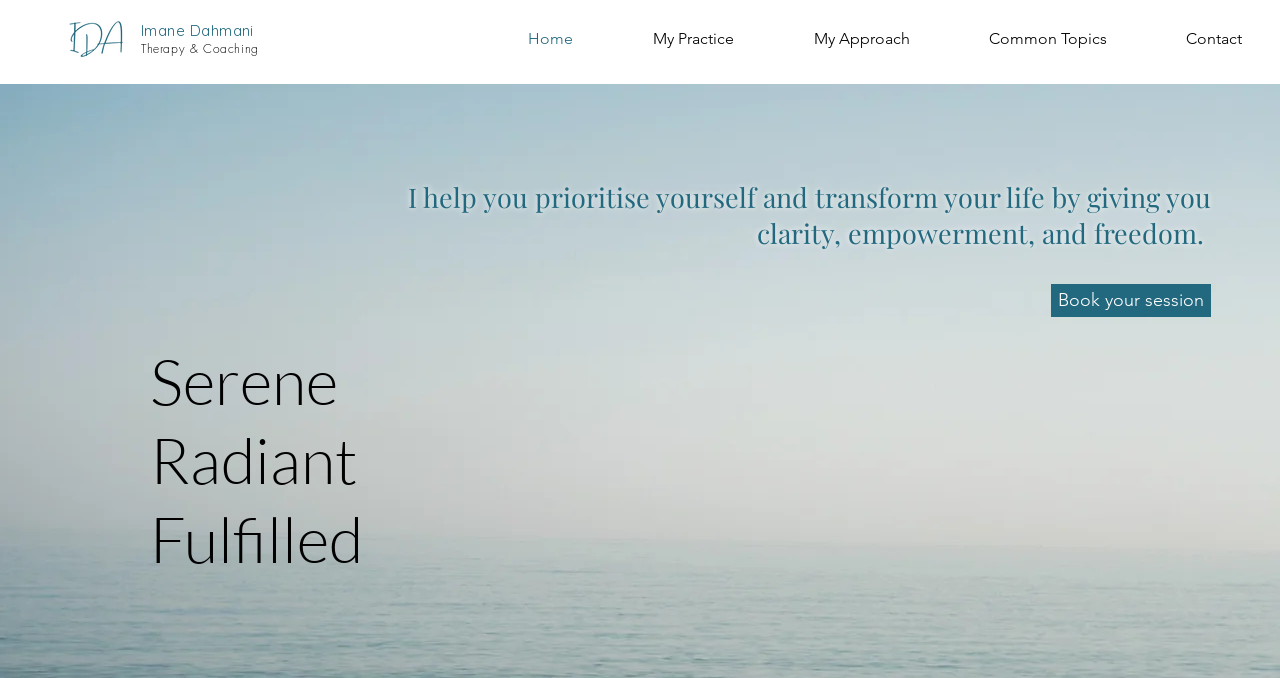What is the tone of the webpage's content?
Please interpret the details in the image and answer the question thoroughly.

The tone of the webpage's content appears to be calming and empowering, as it uses words such as 'Serene', 'Radiant', 'Fulfilled', and 'Freedom', which convey a sense of peace and empowerment.